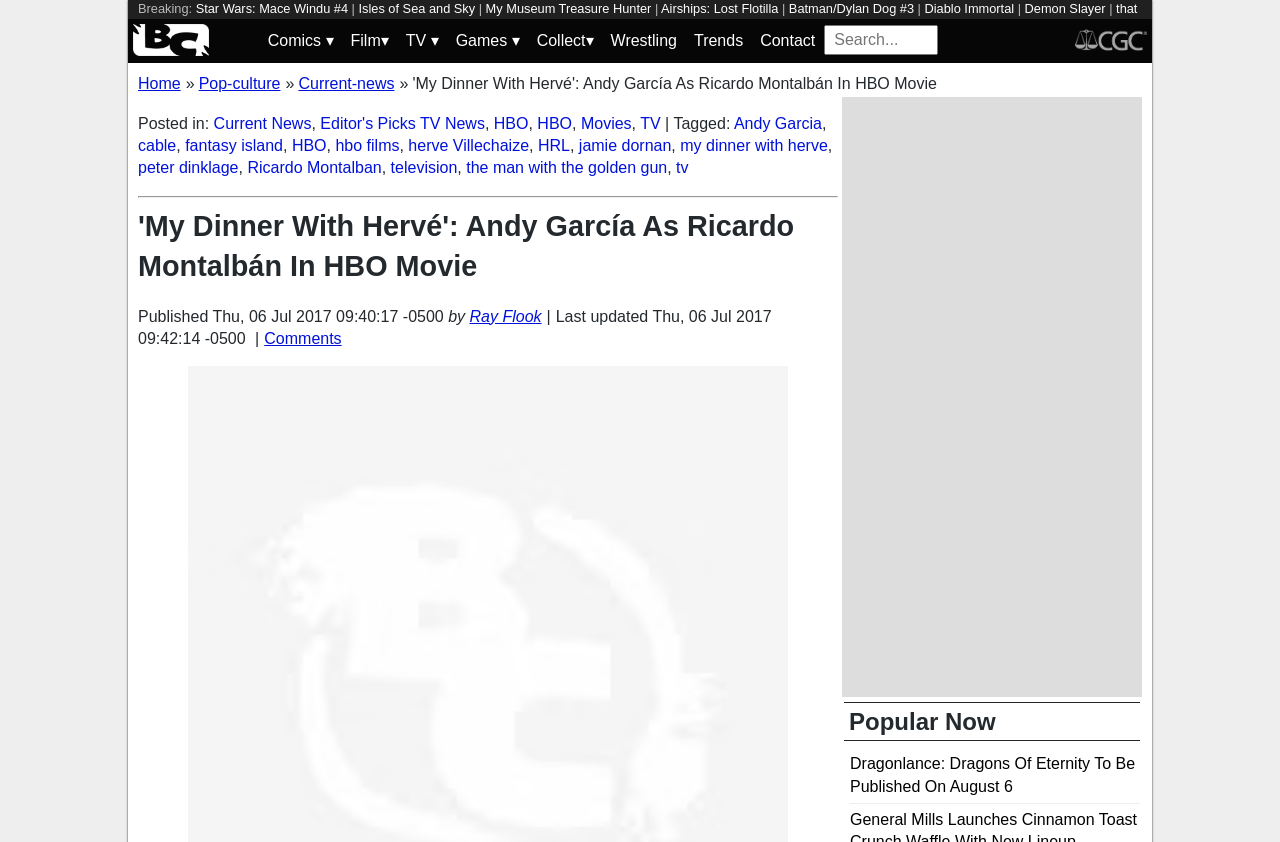How many tags are associated with the news article?
Please give a detailed answer to the question using the information shown in the image.

I counted the number of tags associated with the news article by looking at the section below the article title, which lists the tags 'Andy Garcia', 'cable', 'fantasy island', 'HBO', 'hbo films', 'herve Villechaize', 'HRL', 'jamie dornan', 'my dinner with herve', 'Ricardo Montalban', and 'tv'. Therefore, there are 11 tags associated with the news article.